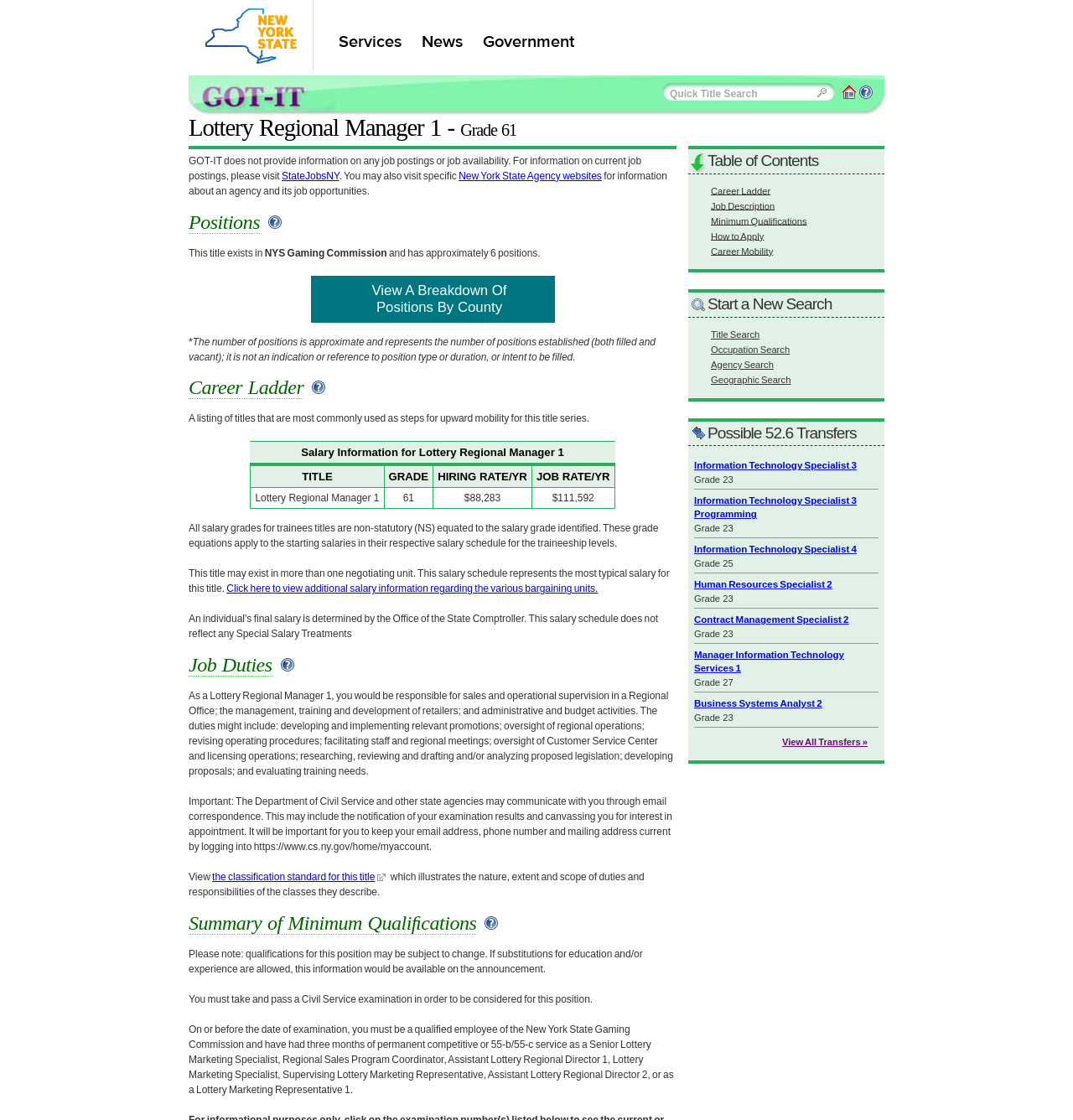Highlight the bounding box of the UI element that corresponds to this description: "How to Apply".

[0.662, 0.202, 0.712, 0.219]